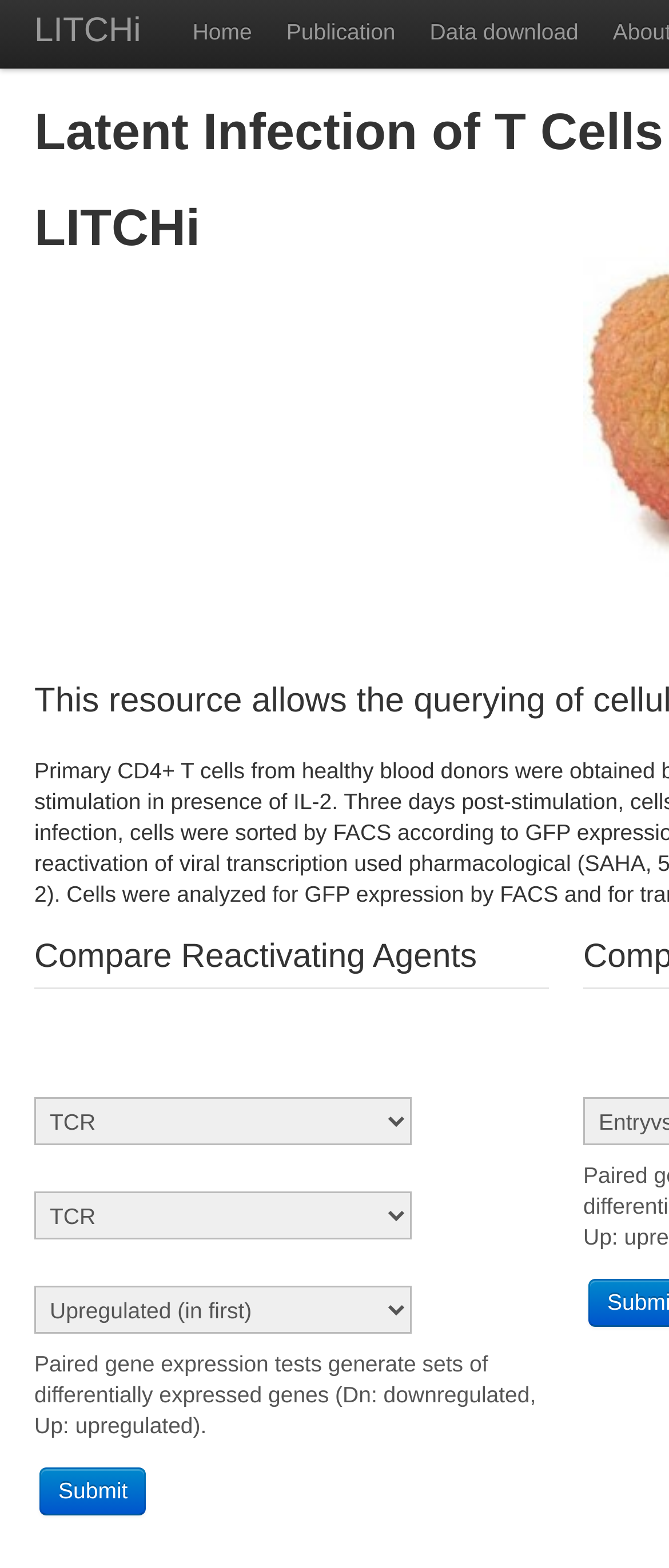Determine the bounding box coordinates of the element's region needed to click to follow the instruction: "go to LITCHi page". Provide these coordinates as four float numbers between 0 and 1, formatted as [left, top, right, bottom].

[0.0, 0.0, 0.262, 0.044]